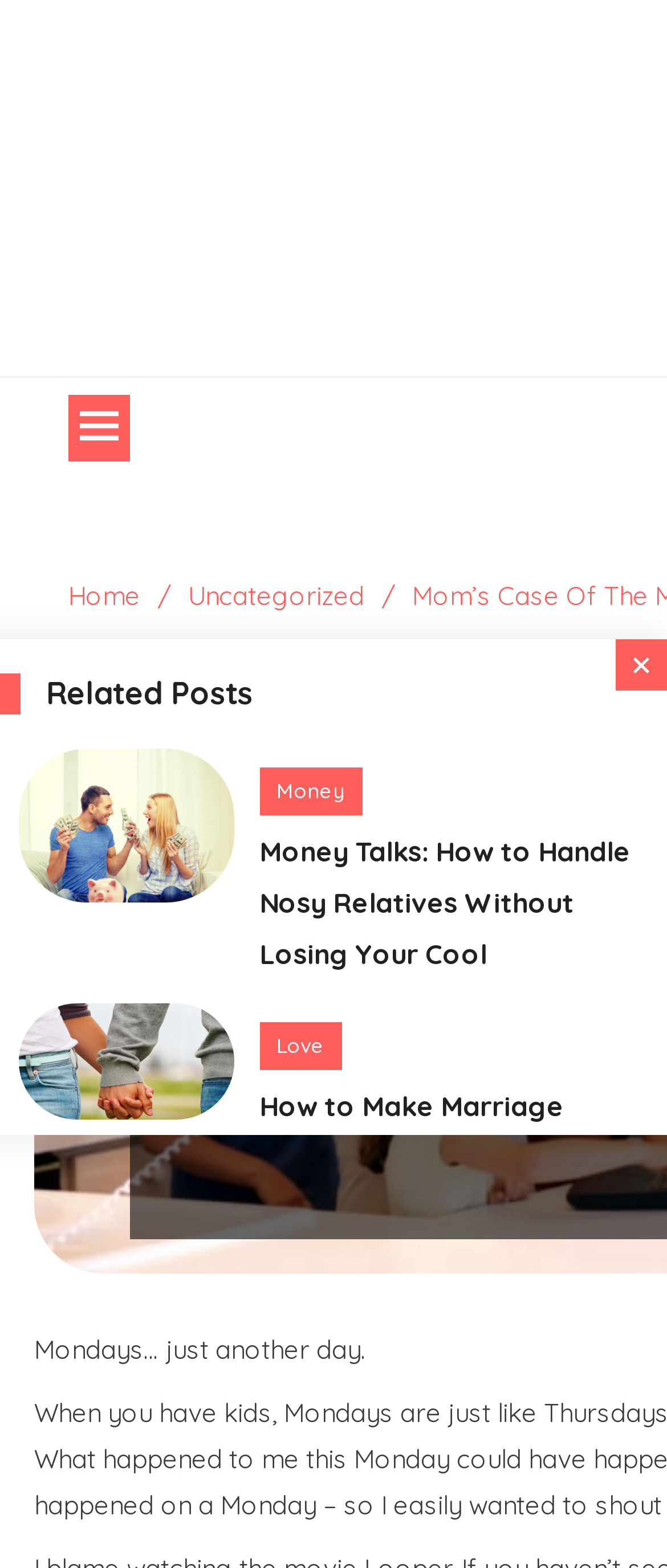Elaborate on the webpage's design and content in a detailed caption.

This webpage appears to be a blog or article page, with a title "Mom's Case of the Mondays" at the top. Below the title, there is a navigation menu with links to "Home" and "Uncategorized". 

To the right of the navigation menu, there is a section with a heading "Related Posts". Below this heading, there are four articles or blog posts, each with a figure or image, a heading, and links to related topics. The articles are stacked vertically, with the first one starting from the top and the last one at the bottom.

The first article has an image related to "Money Talks: How to Handle Nosy Relatives Without Losing Your Cool", with a heading and links to the same topic. The second article has an image related to "How to Make Marriage Work After Separation", with a heading and links to the topic "Love". The third article has an image related to "Our Last Minute Gift Picks For Mom", with a heading and links to the topics "Celebrate" and "Mother's Day". The fourth article has an image related to "Is it Tacky to Include a Cashapp or Venmo Link on Your Child’s Graduation Announcement?", with a heading and links to the topics "Education" and "Money".

Each article has a similar structure, with an image on the left and the heading and links on the right. The images are relatively small, taking up about a third of the width of the page. The headings and links are arranged vertically, with the heading at the top and the links below.